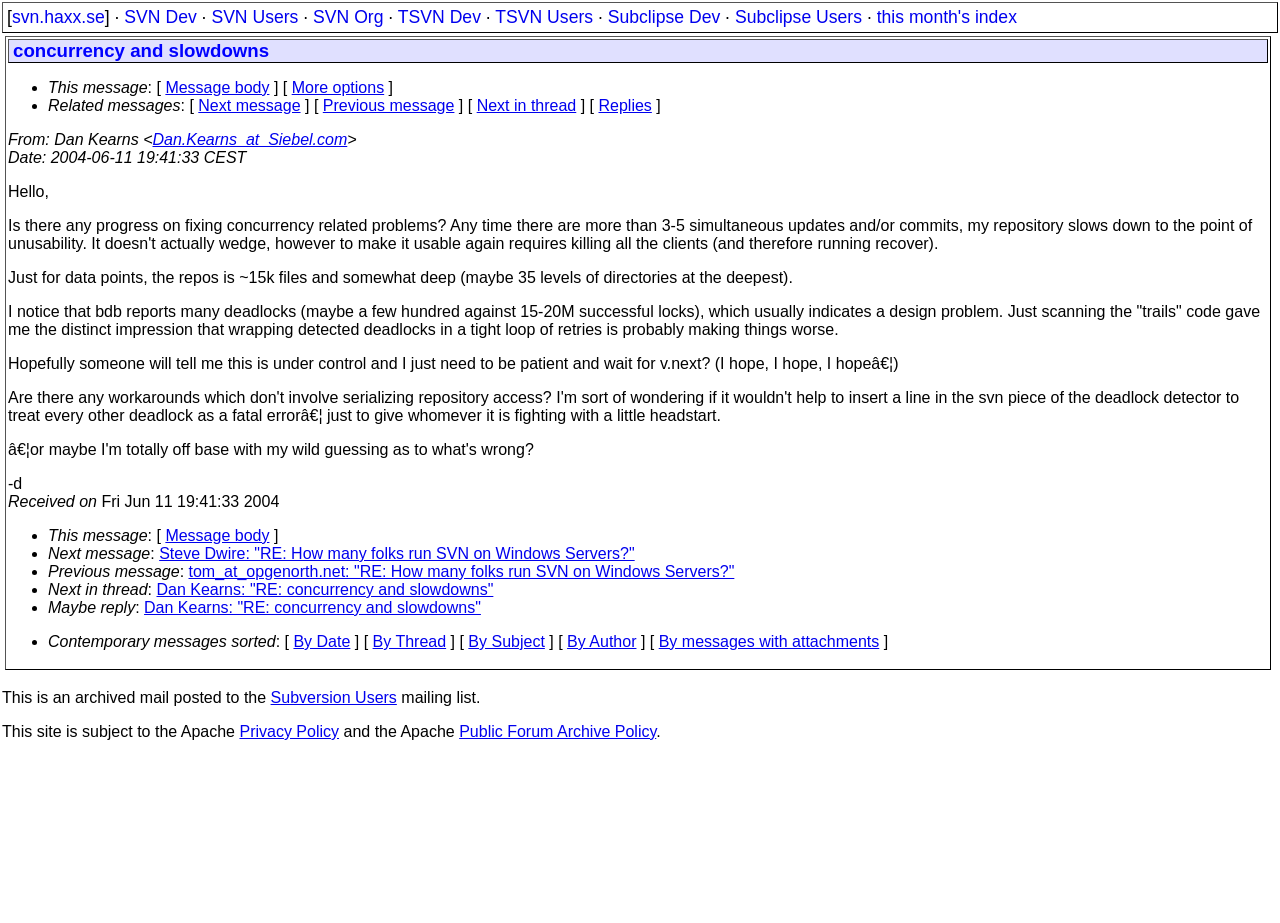Who is the author of the post?
Please provide a single word or phrase based on the screenshot.

Dan Kearns